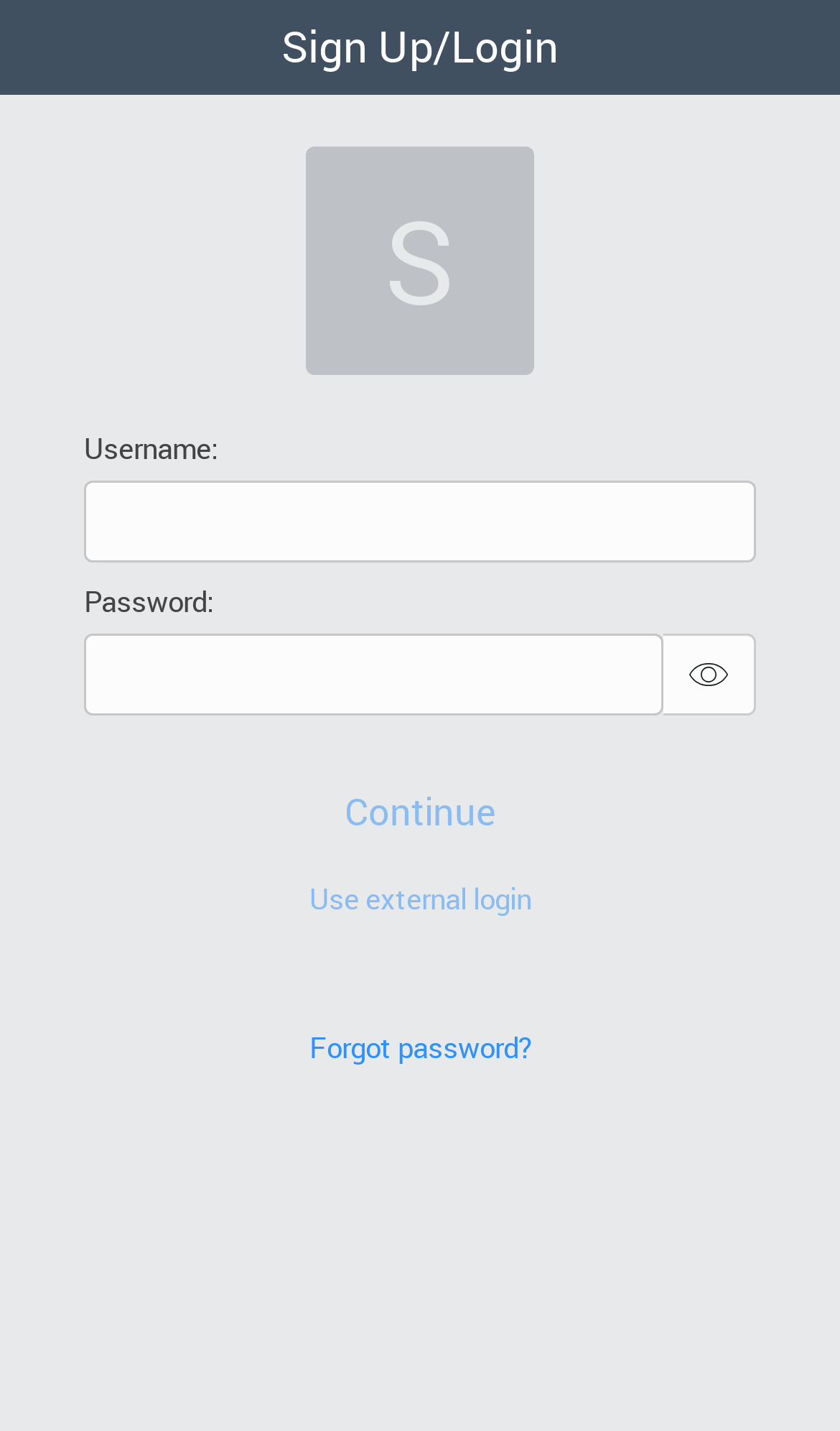Using the element description provided, determine the bounding box coordinates in the format (top-left x, top-left y, bottom-right x, bottom-right y). Ensure that all values are floating point numbers between 0 and 1. Element description: alt="Show Password" title="Show password"

[0.79, 0.443, 0.9, 0.5]